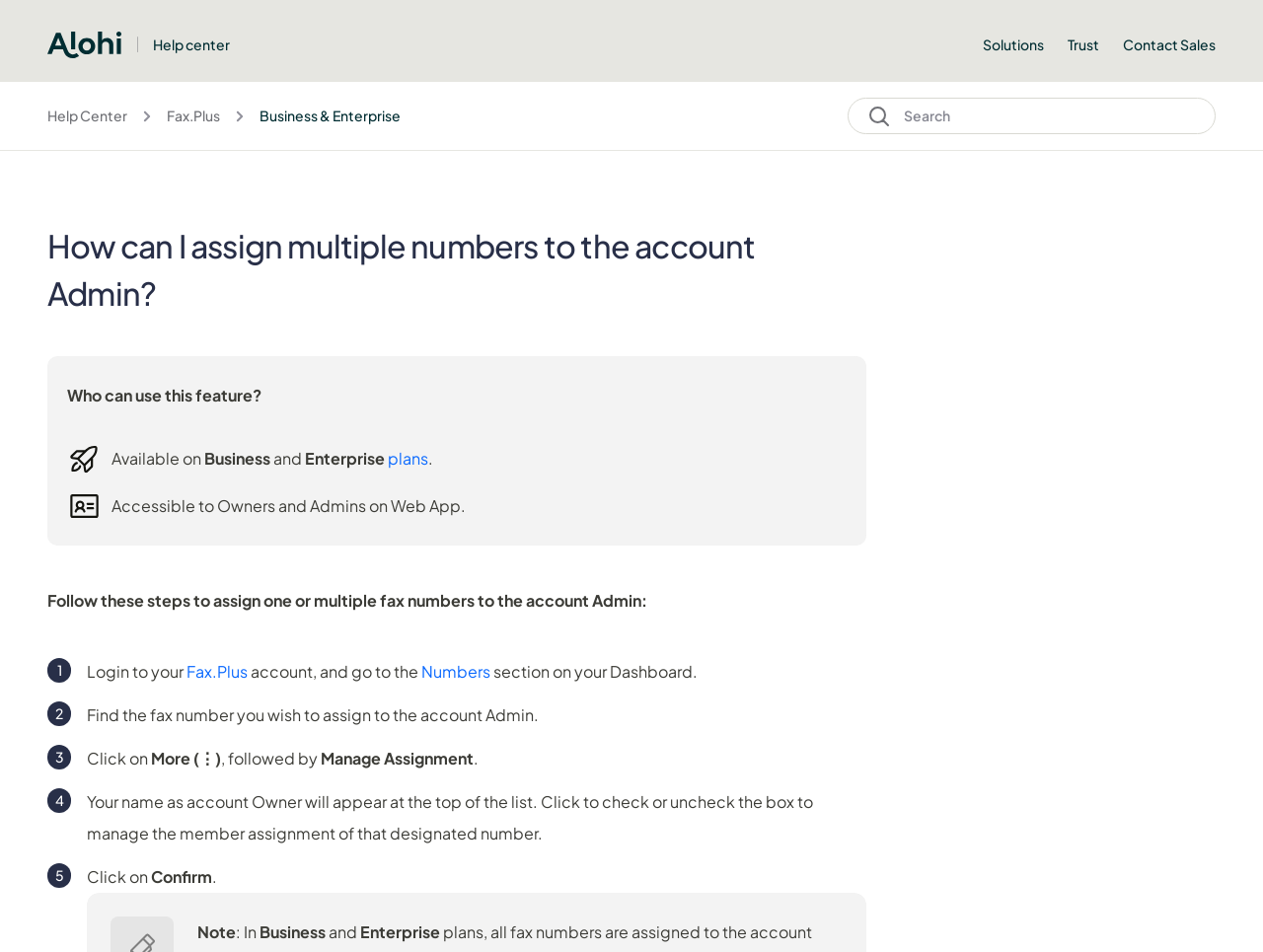Please mark the bounding box coordinates of the area that should be clicked to carry out the instruction: "Search for something".

[0.671, 0.103, 0.962, 0.141]